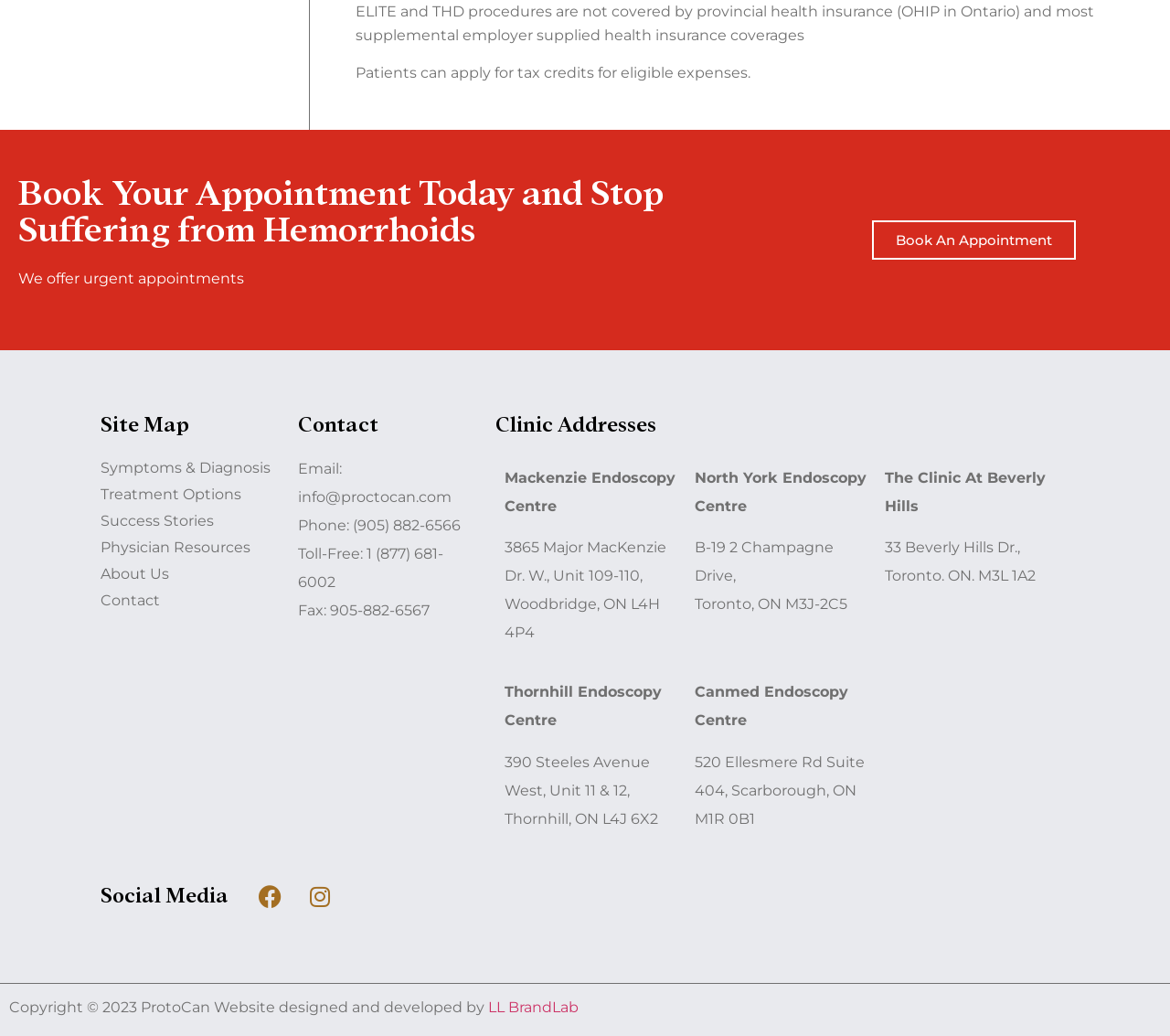Answer the question in a single word or phrase:
How many clinic addresses are listed on the webpage?

5